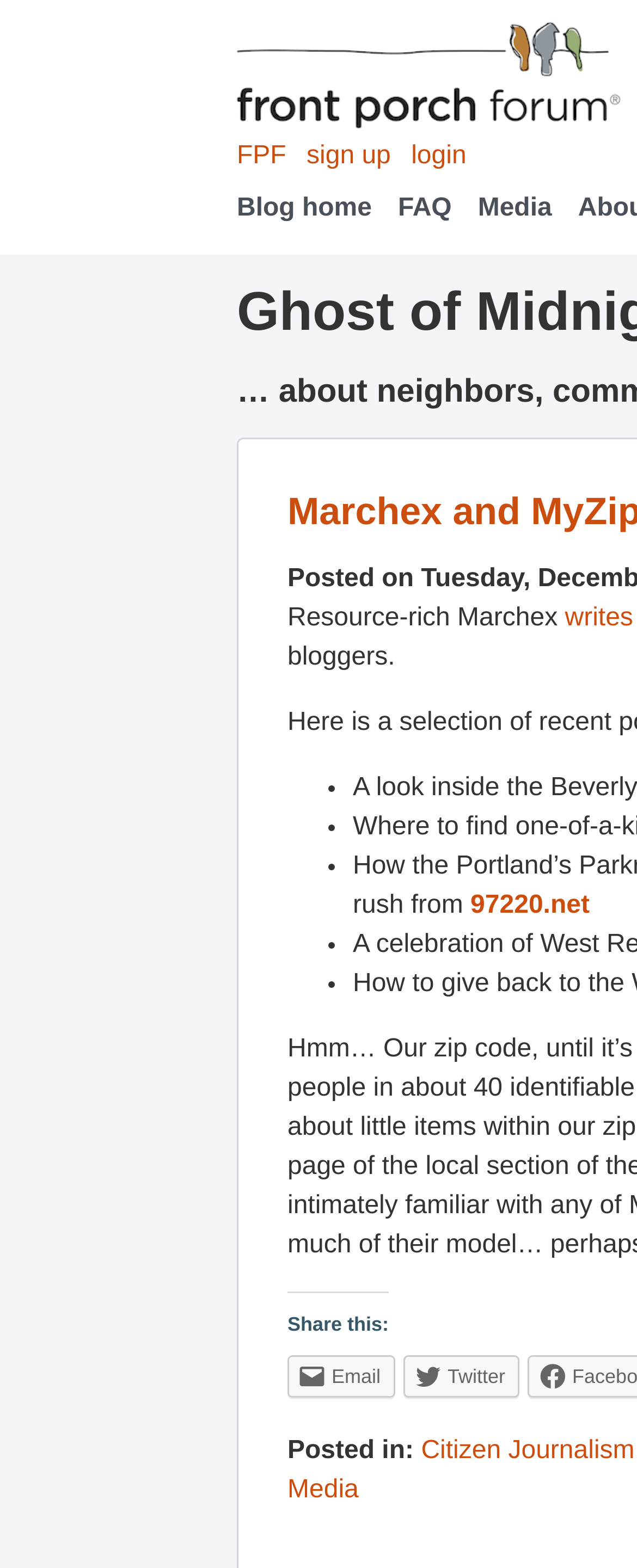Identify the bounding box coordinates of the section that should be clicked to achieve the task described: "Click the logo".

[0.372, 0.008, 0.974, 0.087]